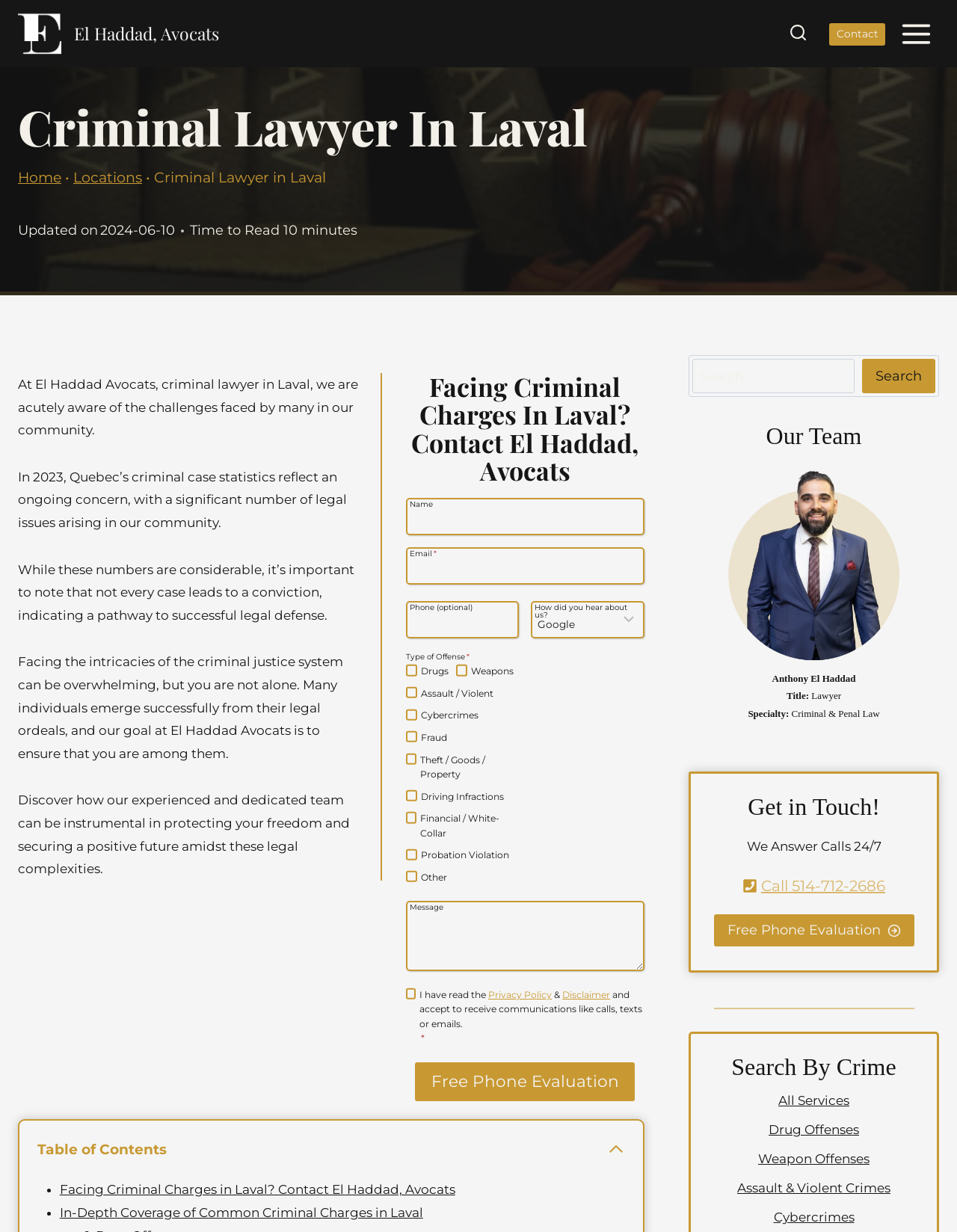Extract the bounding box for the UI element that matches this description: "El Haddad, Avocats".

[0.019, 0.01, 0.229, 0.045]